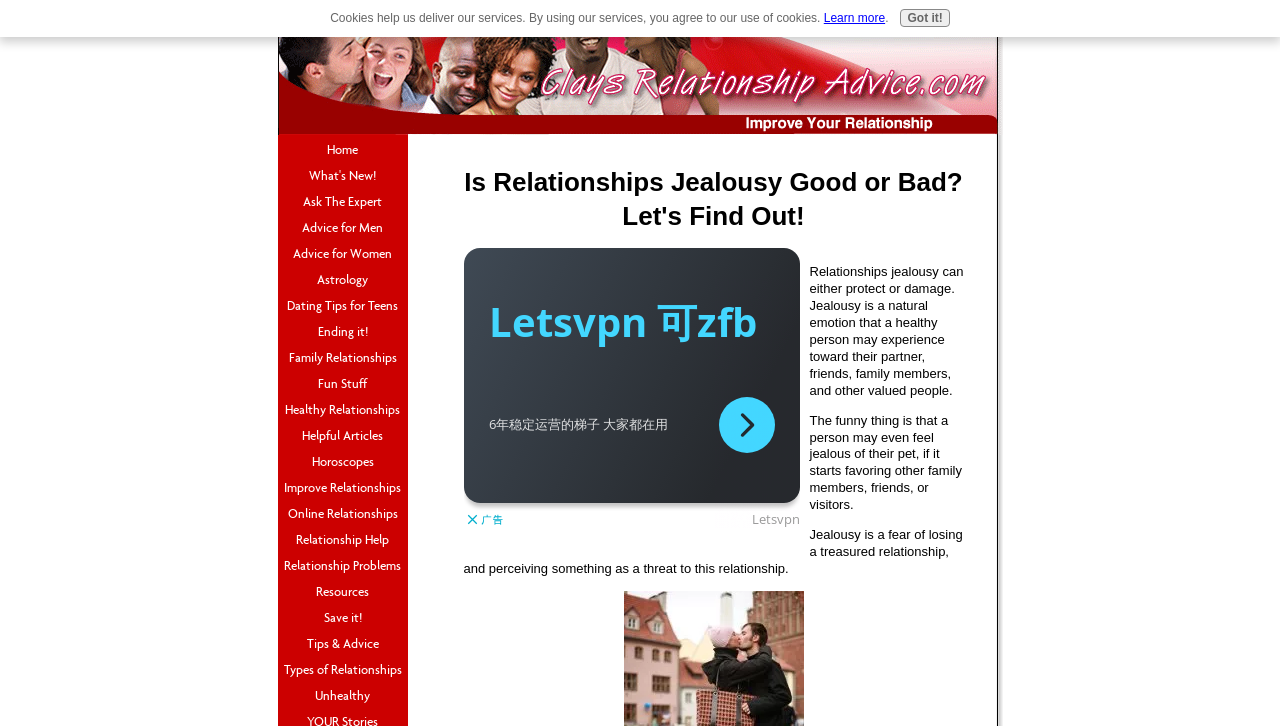Answer the following inquiry with a single word or phrase:
What is the topic of the main article?

Relationships jealousy